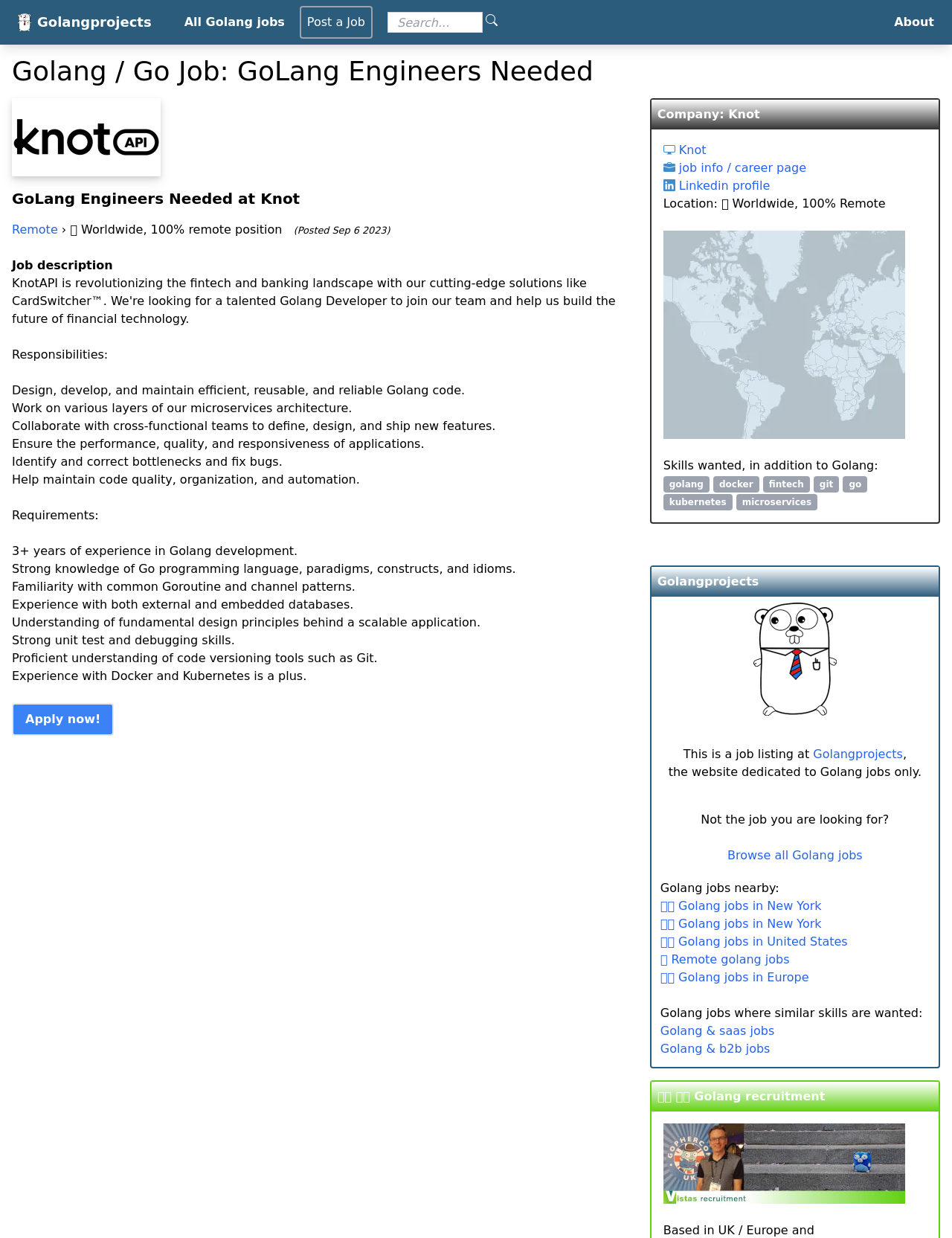What is the location of the job?
Answer with a single word or phrase, using the screenshot for reference.

Worldwide, 100% Remote